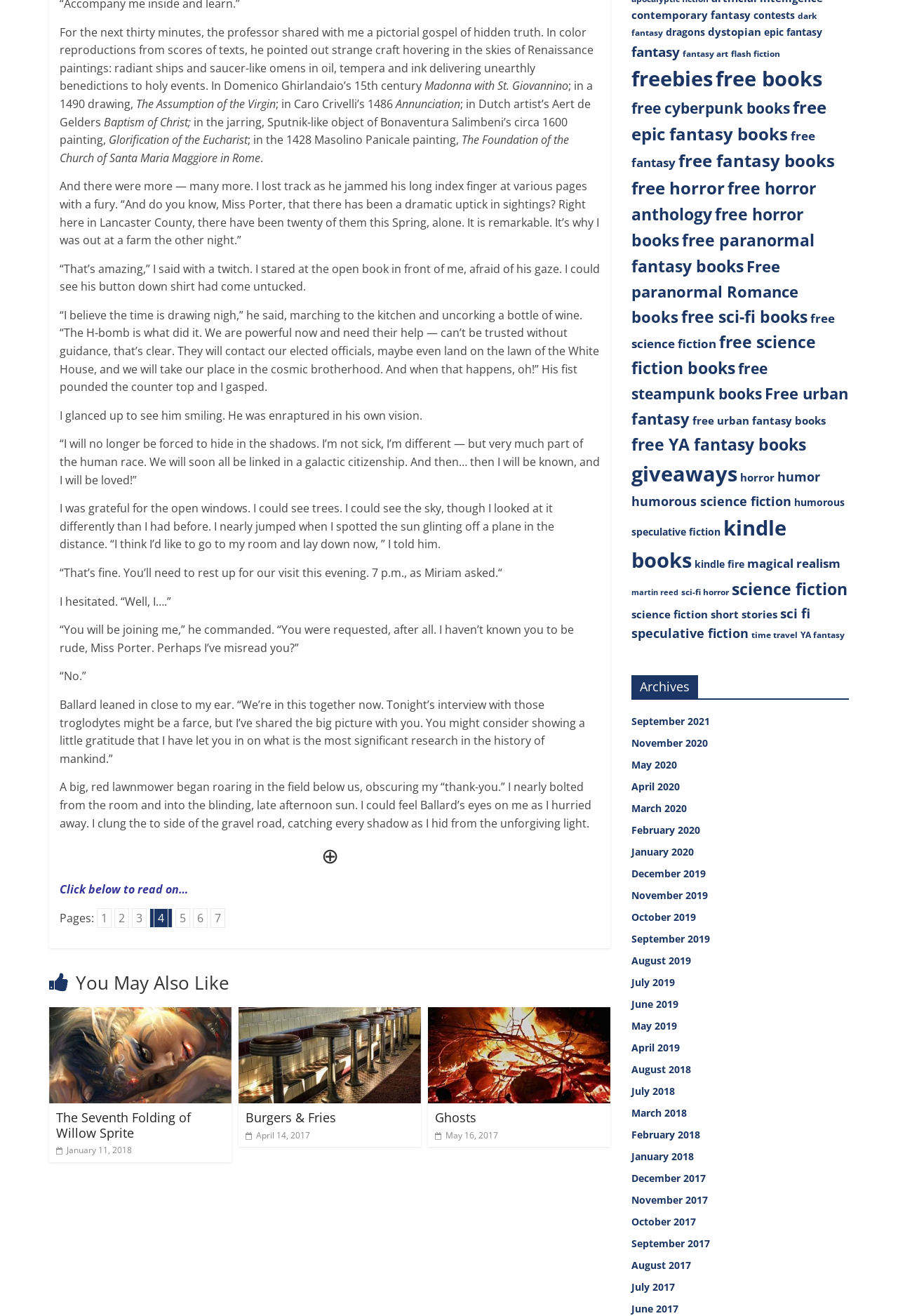Please give a concise answer to this question using a single word or phrase: 
What is the narrator's reaction to the professor's words?

Fear